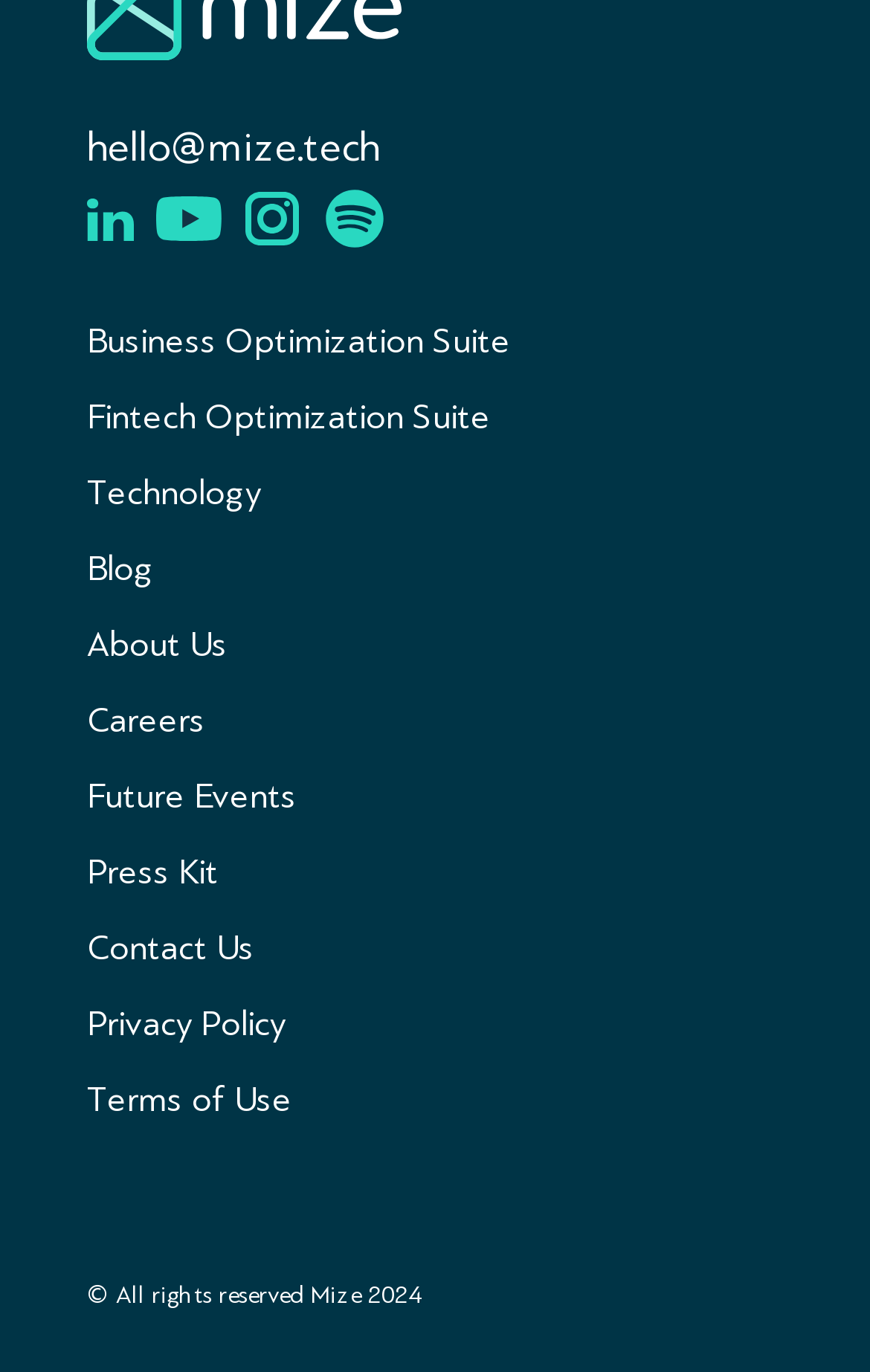Select the bounding box coordinates of the element I need to click to carry out the following instruction: "Contact Us".

[0.1, 0.676, 0.292, 0.705]